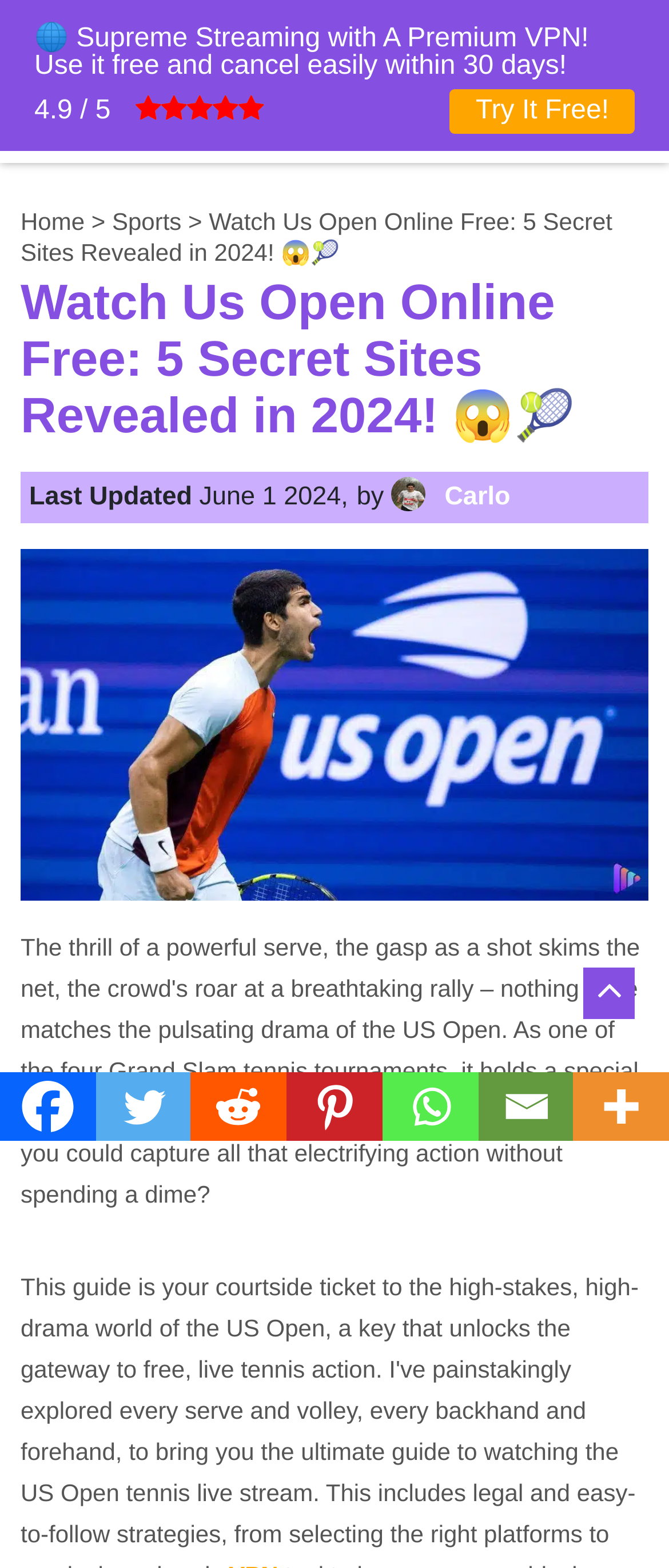Please find the bounding box coordinates of the element that must be clicked to perform the given instruction: "Click the Home button". The coordinates should be four float numbers from 0 to 1, i.e., [left, top, right, bottom].

[0.867, 0.028, 0.969, 0.076]